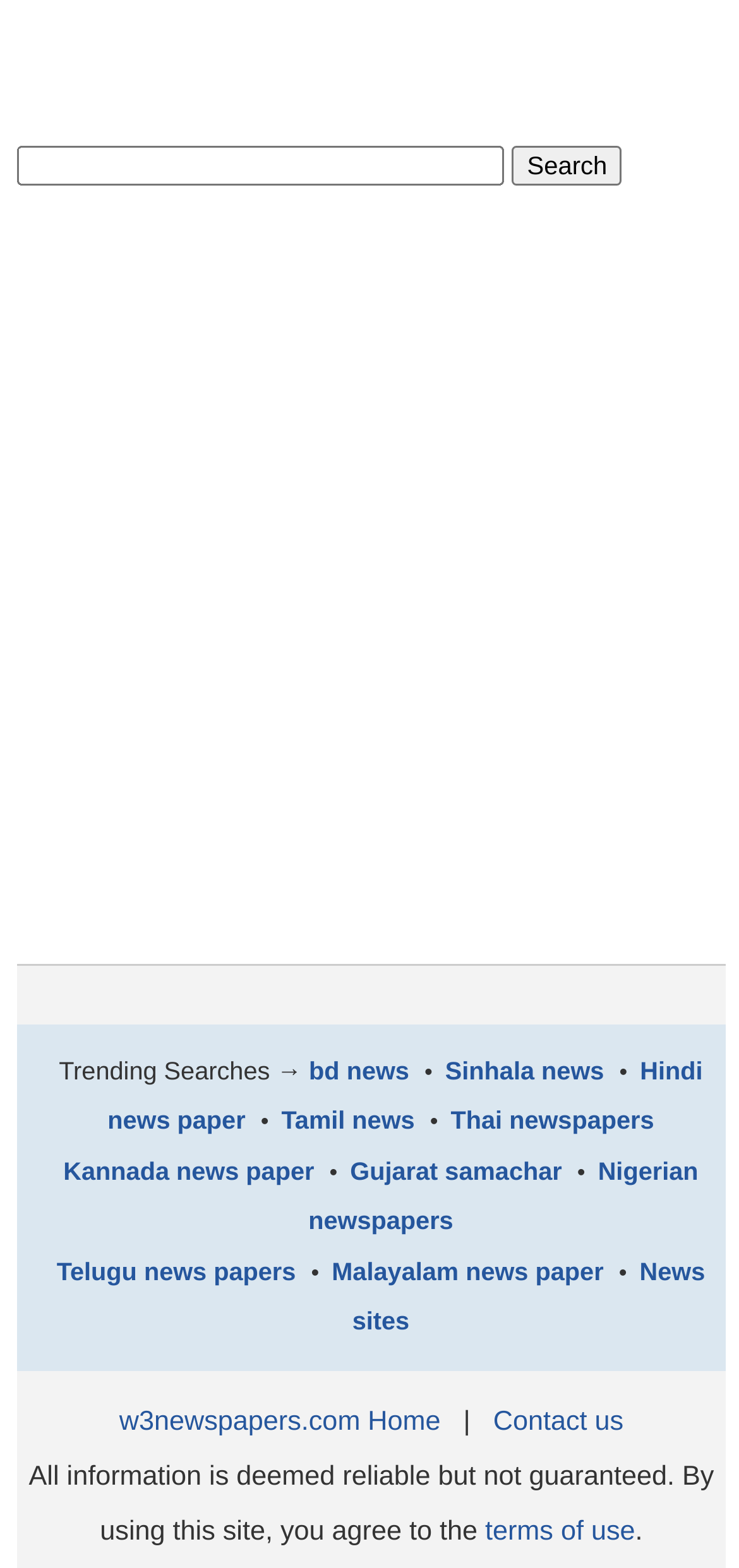Please identify the bounding box coordinates of the clickable area that will fulfill the following instruction: "Contact us". The coordinates should be in the format of four float numbers between 0 and 1, i.e., [left, top, right, bottom].

[0.667, 0.898, 0.844, 0.917]